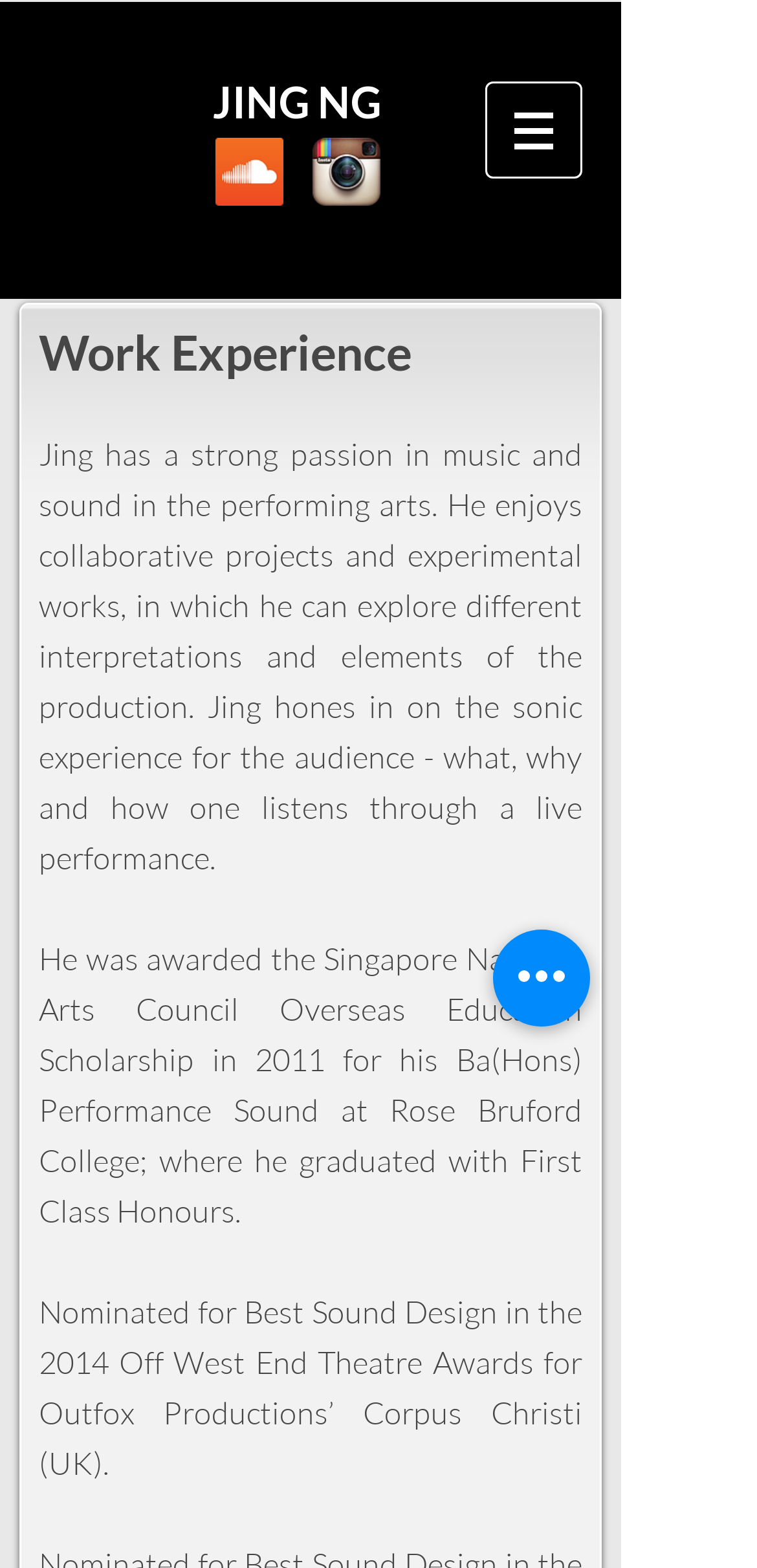What award did Jing receive in 2011?
Examine the image and provide an in-depth answer to the question.

According to the webpage, Jing was awarded the Singapore National Arts Council Overseas Education Scholarship in 2011 for his Ba(Hons) Performance Sound at Rose Bruford College.